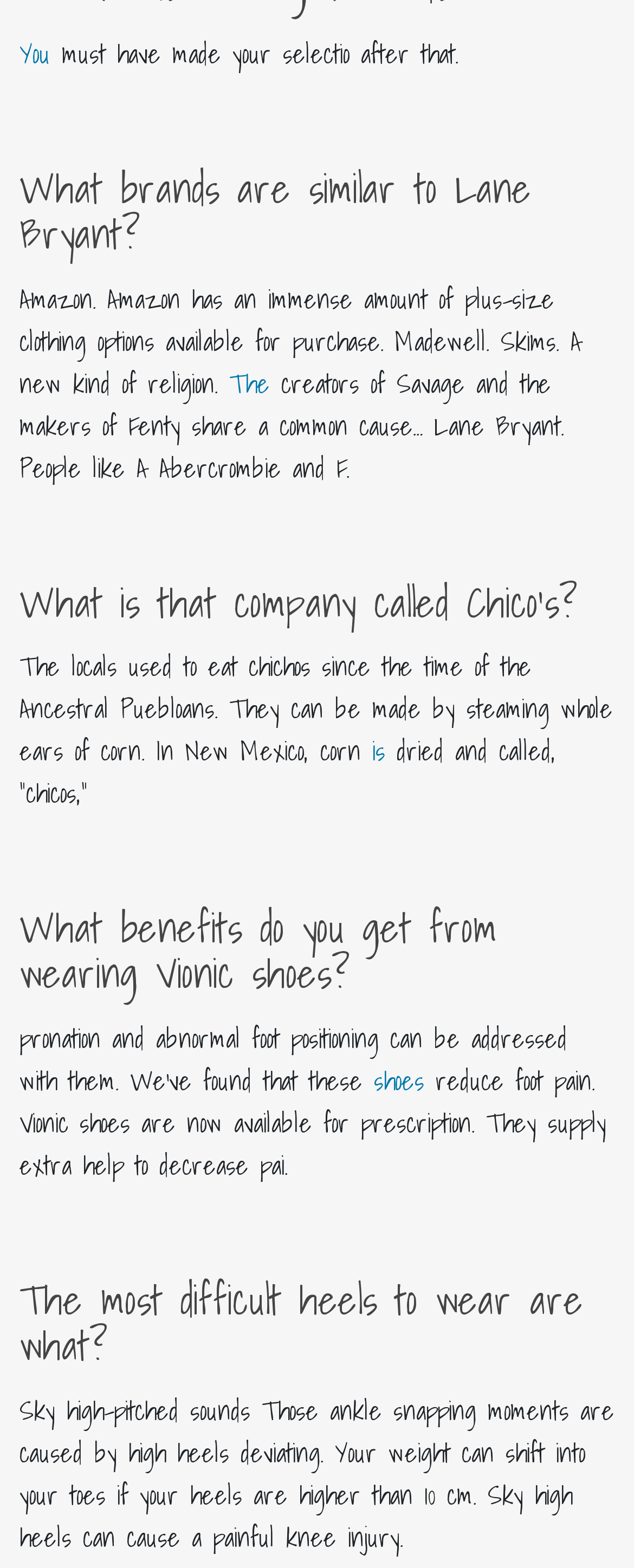What benefits do Vionic shoes provide?
Carefully analyze the image and provide a detailed answer to the question.

According to the webpage, Vionic shoes can help address pronation and abnormal foot positioning, and they can reduce foot pain, making them a beneficial option for people with foot issues.